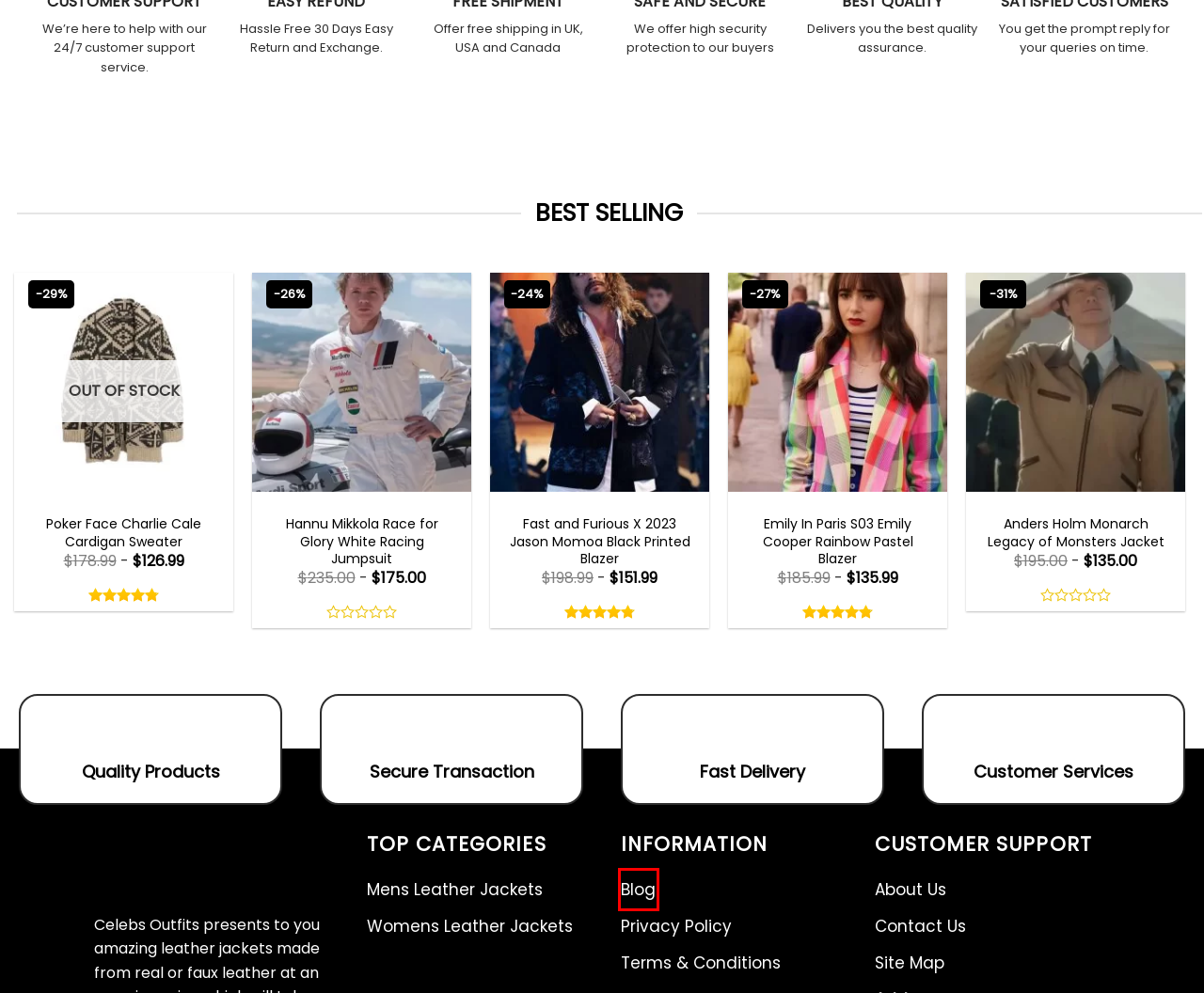Examine the screenshot of a webpage with a red rectangle bounding box. Select the most accurate webpage description that matches the new webpage after clicking the element within the bounding box. Here are the candidates:
A. About Us - Celebs Outfits
B. Hannu Mikkola Race for Glory White Racing Jumpsuit
C. Site-Map - Celebs Outfits
D. Anders Holm Monarch Legacy of Monsters Jacket
E. Privacy Policy Of The Celebs Outfits Store
F. Blog | Celebs Outfits
G. Terms And Conditions Of Celebs Outfits Store
H. Fast and Furious X 2023 Jason Momoa Black Printed Blazer

F